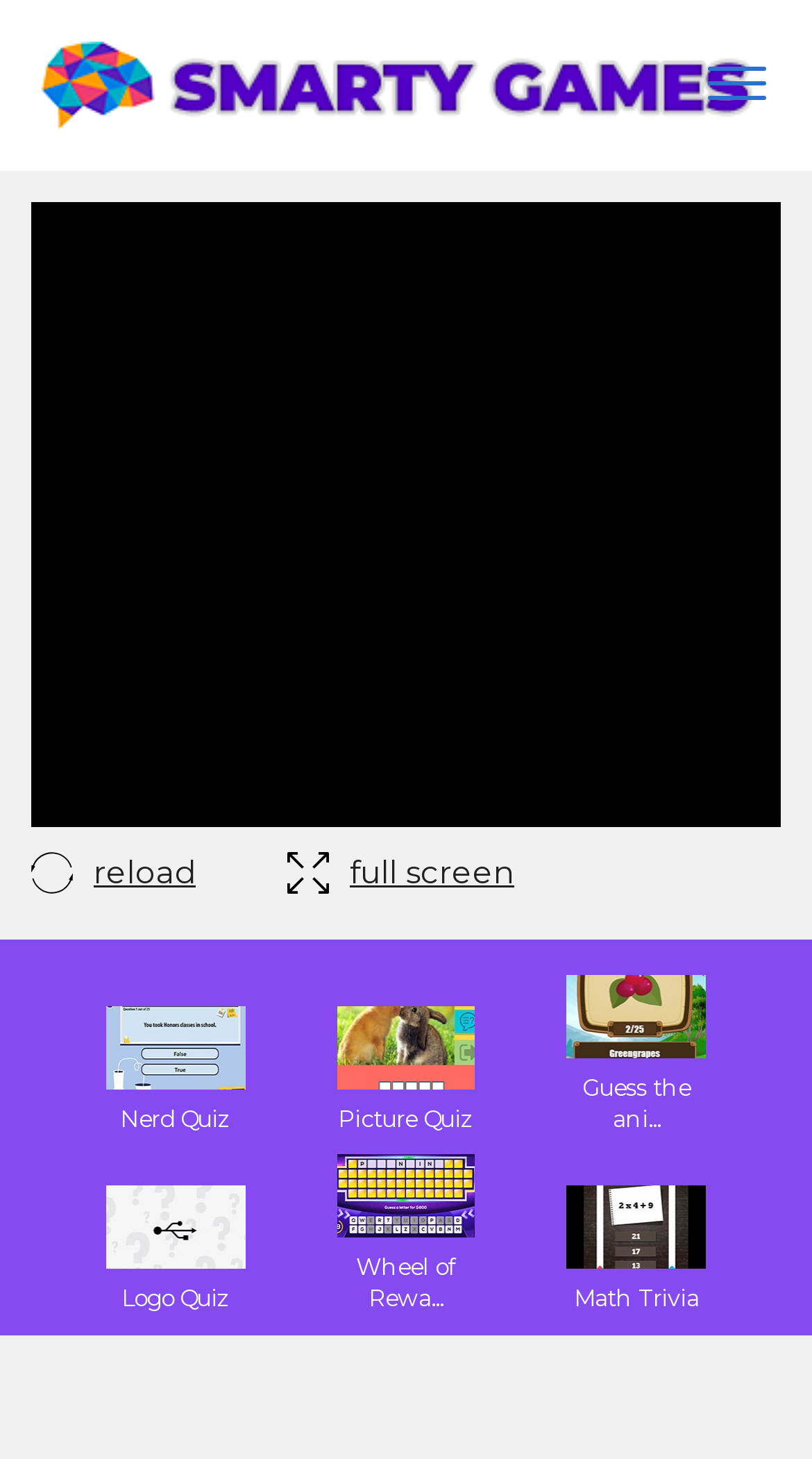Please provide a brief answer to the following inquiry using a single word or phrase:
What is the function of the 'reload' link?

Reload the quiz